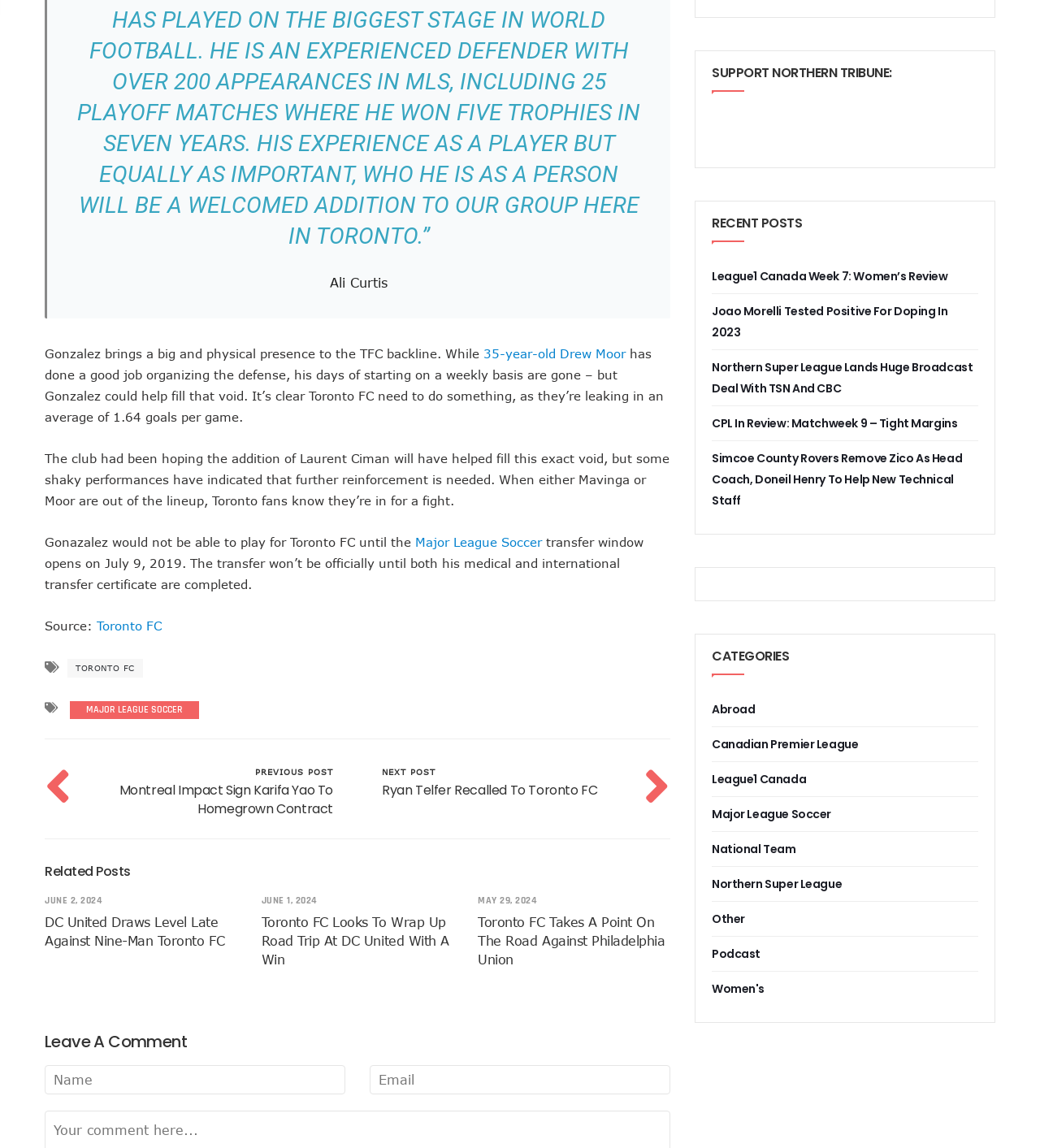Locate the bounding box coordinates of the clickable region to complete the following instruction: "Support Northern Tribune through PayPal."

[0.684, 0.095, 0.941, 0.16]